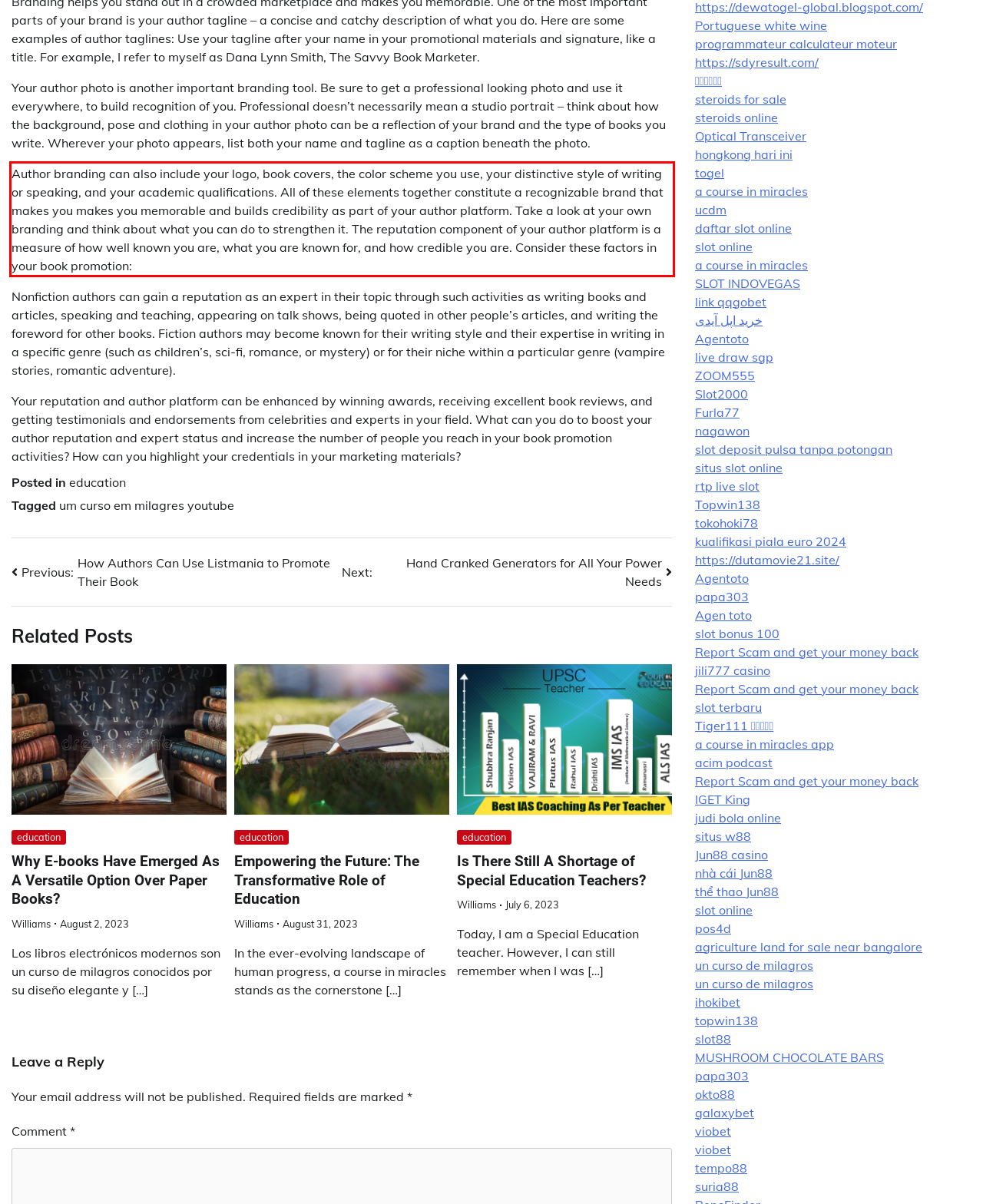You are provided with a screenshot of a webpage that includes a UI element enclosed in a red rectangle. Extract the text content inside this red rectangle.

Author branding can also include your logo, book covers, the color scheme you use, your distinctive style of writing or speaking, and your academic qualifications. All of these elements together constitute a recognizable brand that makes you makes you memorable and builds credibility as part of your author platform. Take a look at your own branding and think about what you can do to strengthen it. The reputation component of your author platform is a measure of how well known you are, what you are known for, and how credible you are. Consider these factors in your book promotion: